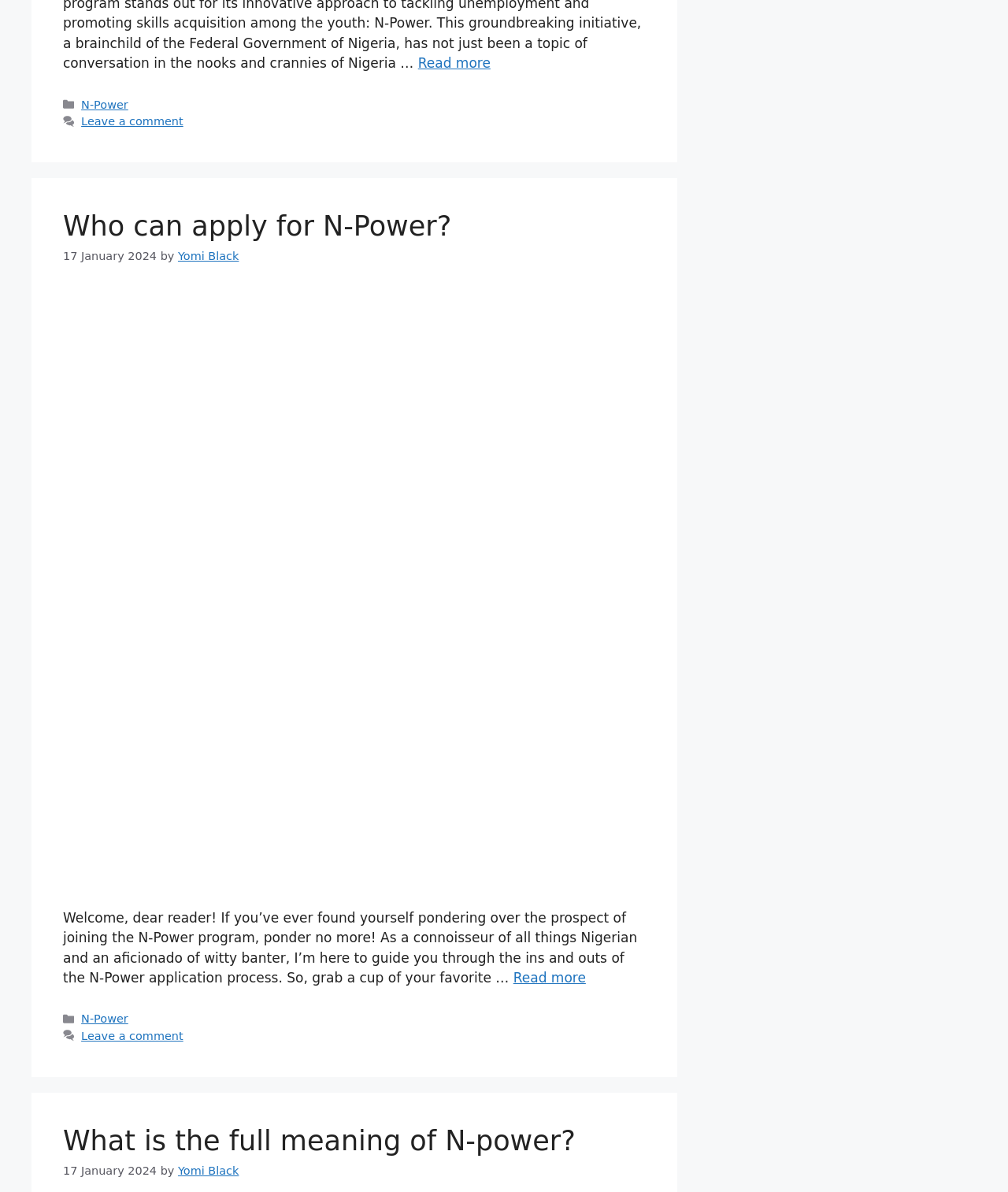Identify the bounding box for the UI element that is described as follows: "Read more".

[0.509, 0.814, 0.581, 0.827]